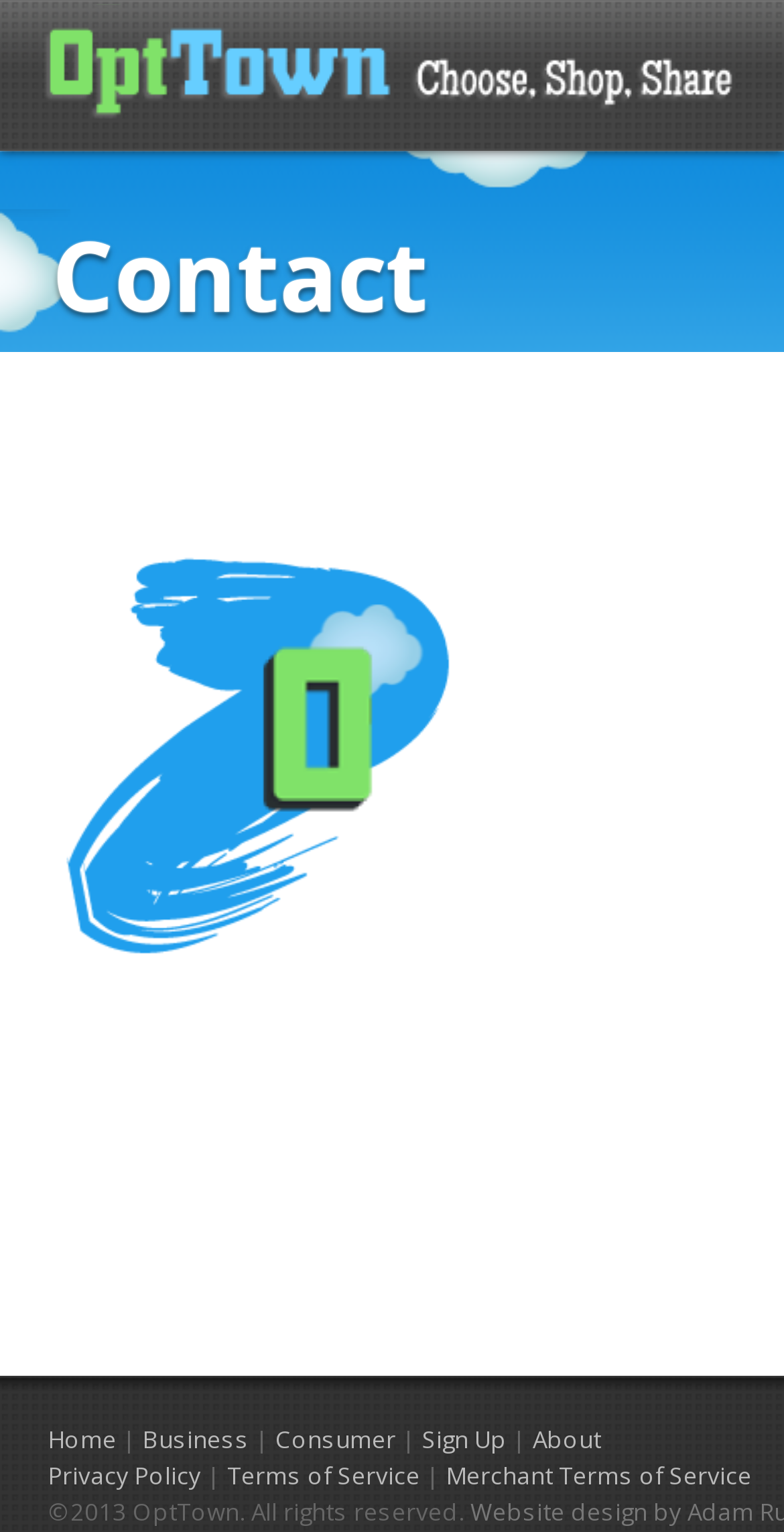Please determine the bounding box coordinates of the element to click on in order to accomplish the following task: "View Terms of Service". Ensure the coordinates are four float numbers ranging from 0 to 1, i.e., [left, top, right, bottom].

[0.29, 0.952, 0.536, 0.973]